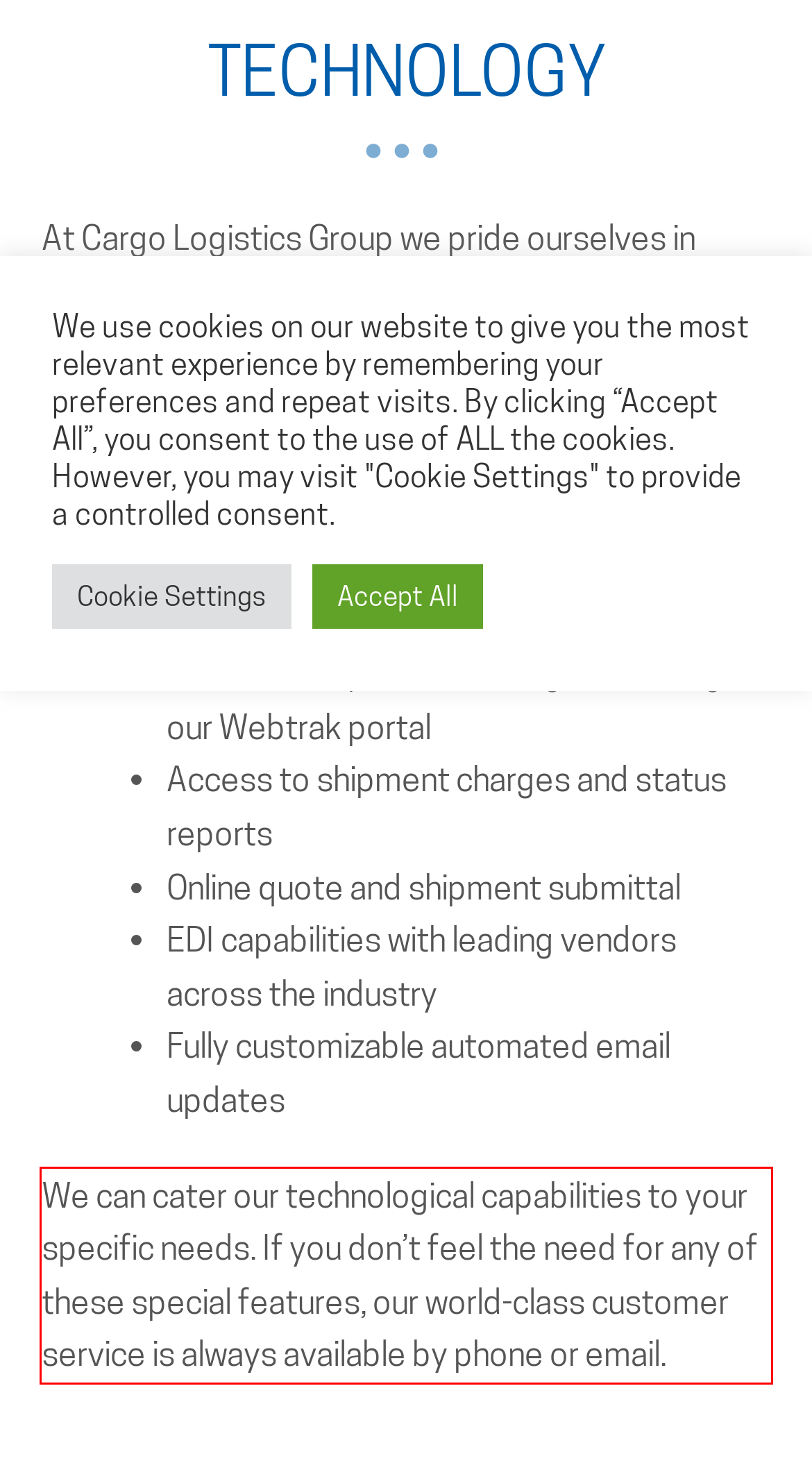Examine the webpage screenshot and use OCR to recognize and output the text within the red bounding box.

We can cater our technological capabilities to your specific needs. If you don’t feel the need for any of these special features, our world-class customer service is always available by phone or email.